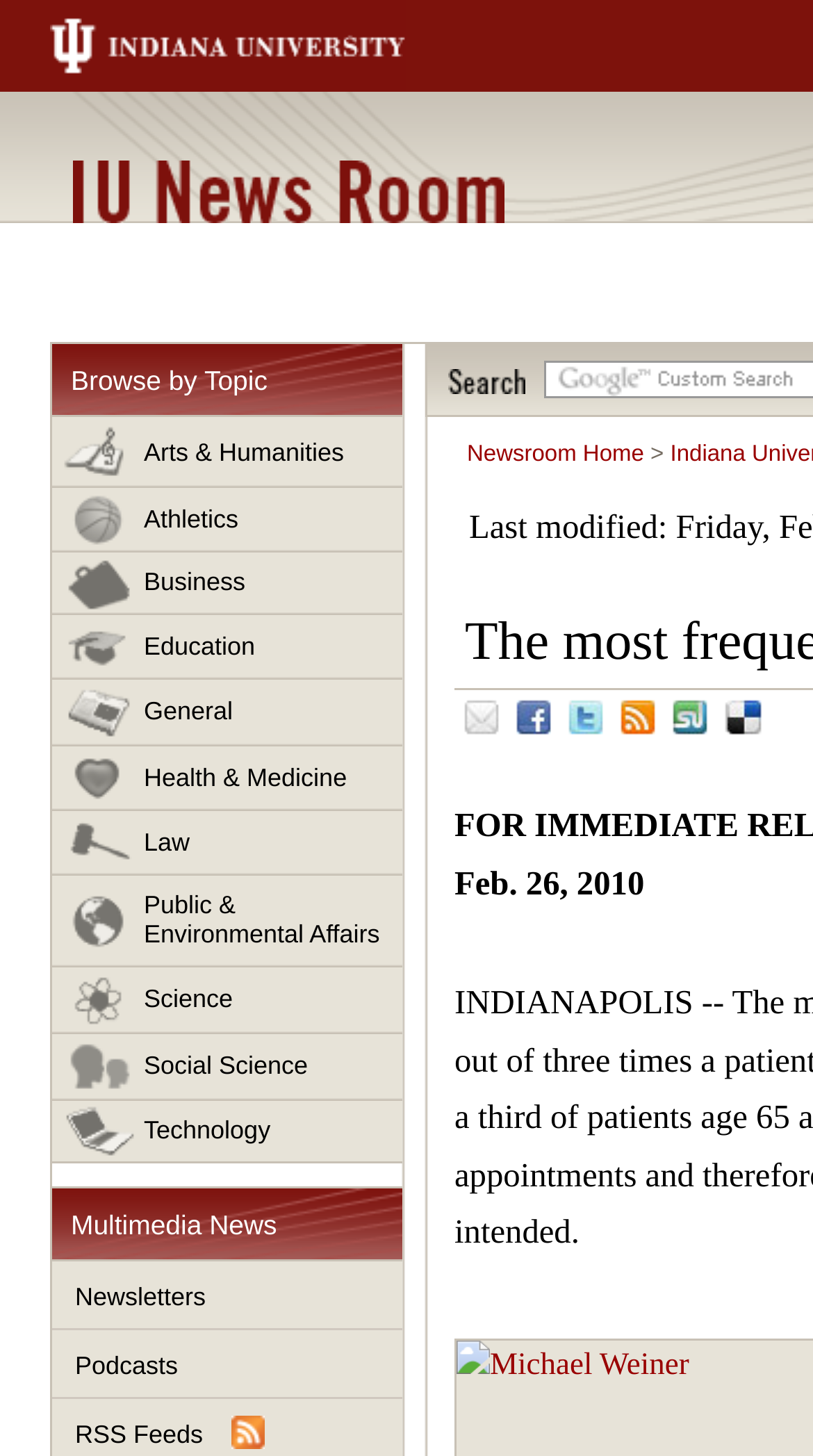Generate a thorough caption detailing the webpage content.

The webpage appears to be a news article page from Indiana University's News Room. At the top left, there is a link to "Indiana University" and a heading that reads "IU News Room". Below this, there is a heading that says "Browse by Topic", followed by a list of 12 links to various topics such as "Arts & Humanities", "Athletics", "Business", and "Health & Medicine", among others. These links are arranged vertically, taking up the left side of the page.

On the right side of the page, there is a heading that reads "Multimedia News", followed by two links to "Newsletters" and "Podcasts". Above this, there is a search bar with a heading that reads "Search". 

Near the top right of the page, there are links to "Newsroom Home" and a static text element that contains a single quote mark. Below this, there are five social media links to "Email", "Facebook", "Twitter", "Newsfeeds", and "StumbleUpon", arranged horizontally.

At the bottom of the page, there is a static text element that displays the date "Feb. 26, 2010". The main content of the page appears to be a news article, which is summarized as "The most frequent error in medicine seems to occur nearly one out of three times a patient is referred to a specialist. A new study found that nearly a third..."